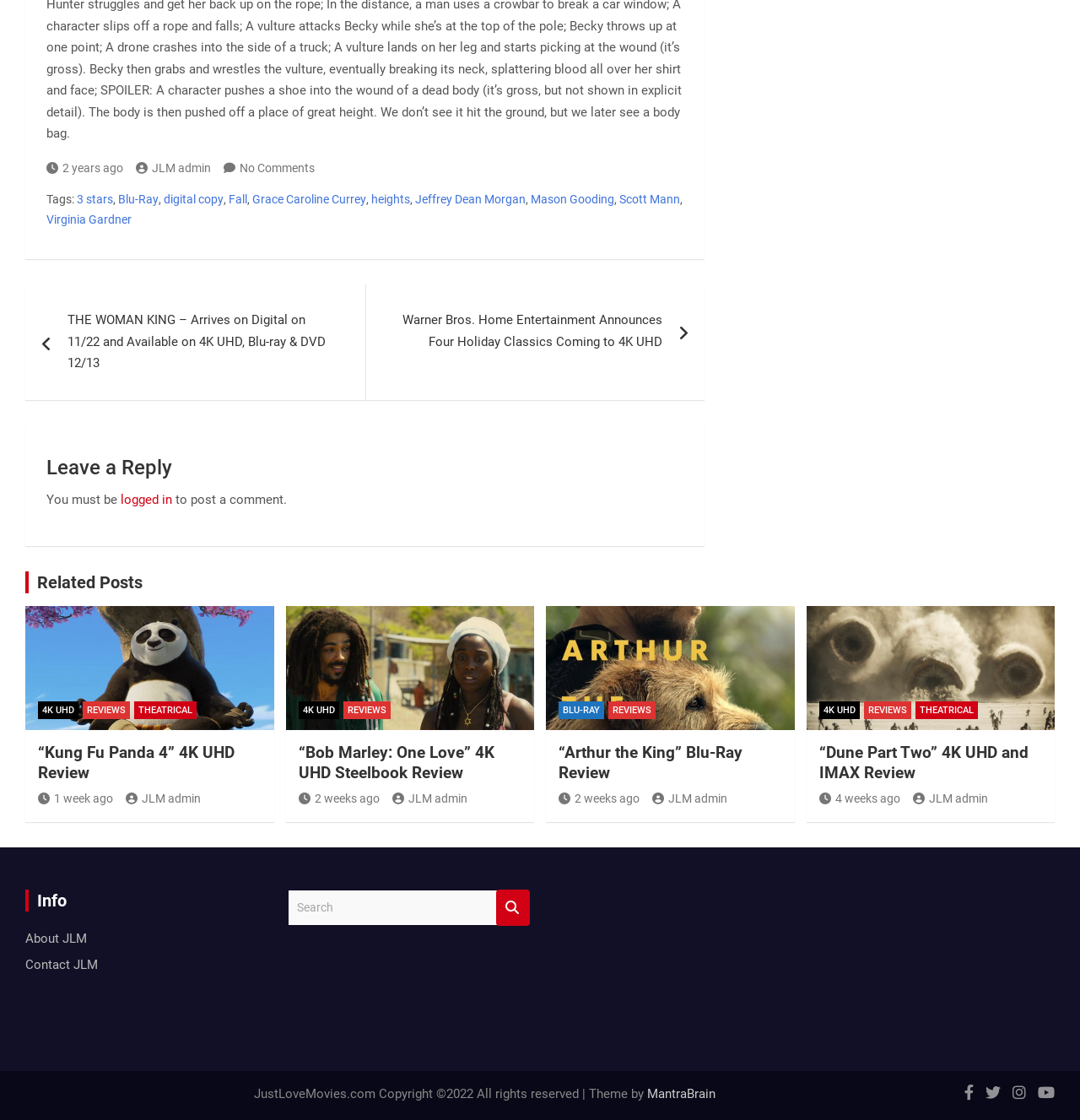Provide the bounding box coordinates of the section that needs to be clicked to accomplish the following instruction: "Click on the 'Posts' navigation."

[0.023, 0.254, 0.653, 0.357]